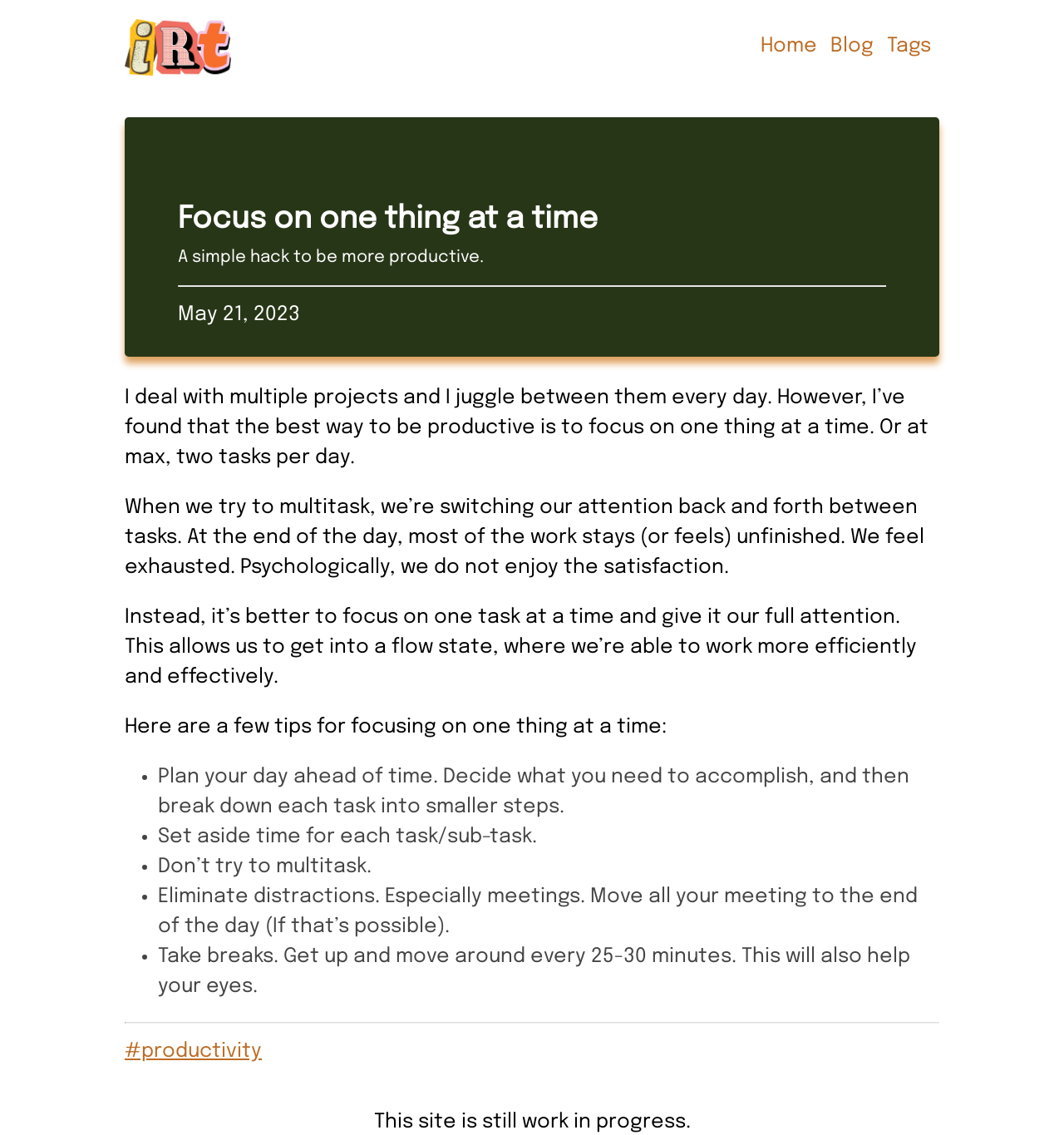Find and provide the bounding box coordinates for the UI element described here: "Tags". The coordinates should be given as four float numbers between 0 and 1: [left, top, right, bottom].

[0.834, 0.028, 0.875, 0.054]